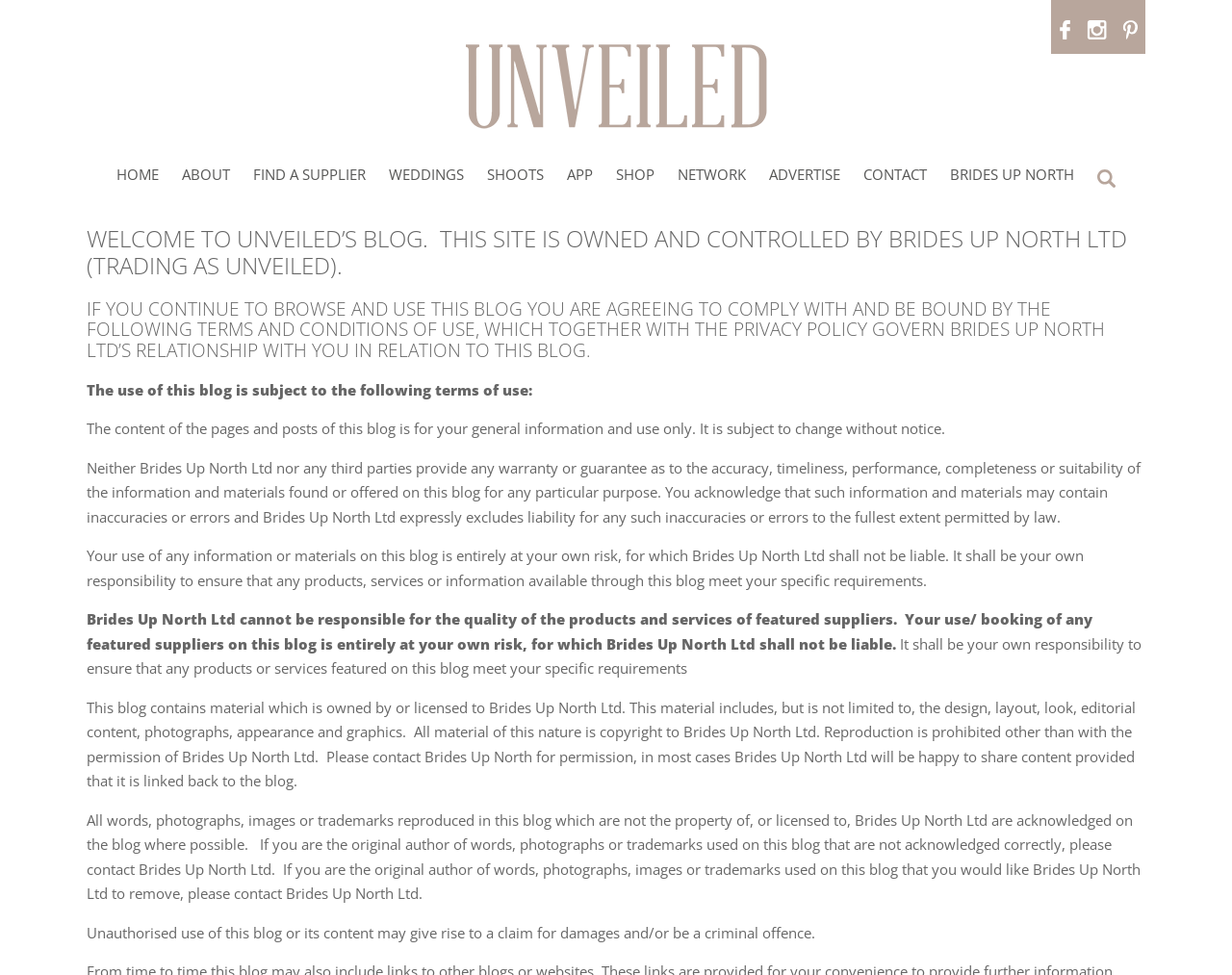Extract the bounding box of the UI element described as: "Find A Supplier".

[0.206, 0.169, 0.297, 0.189]